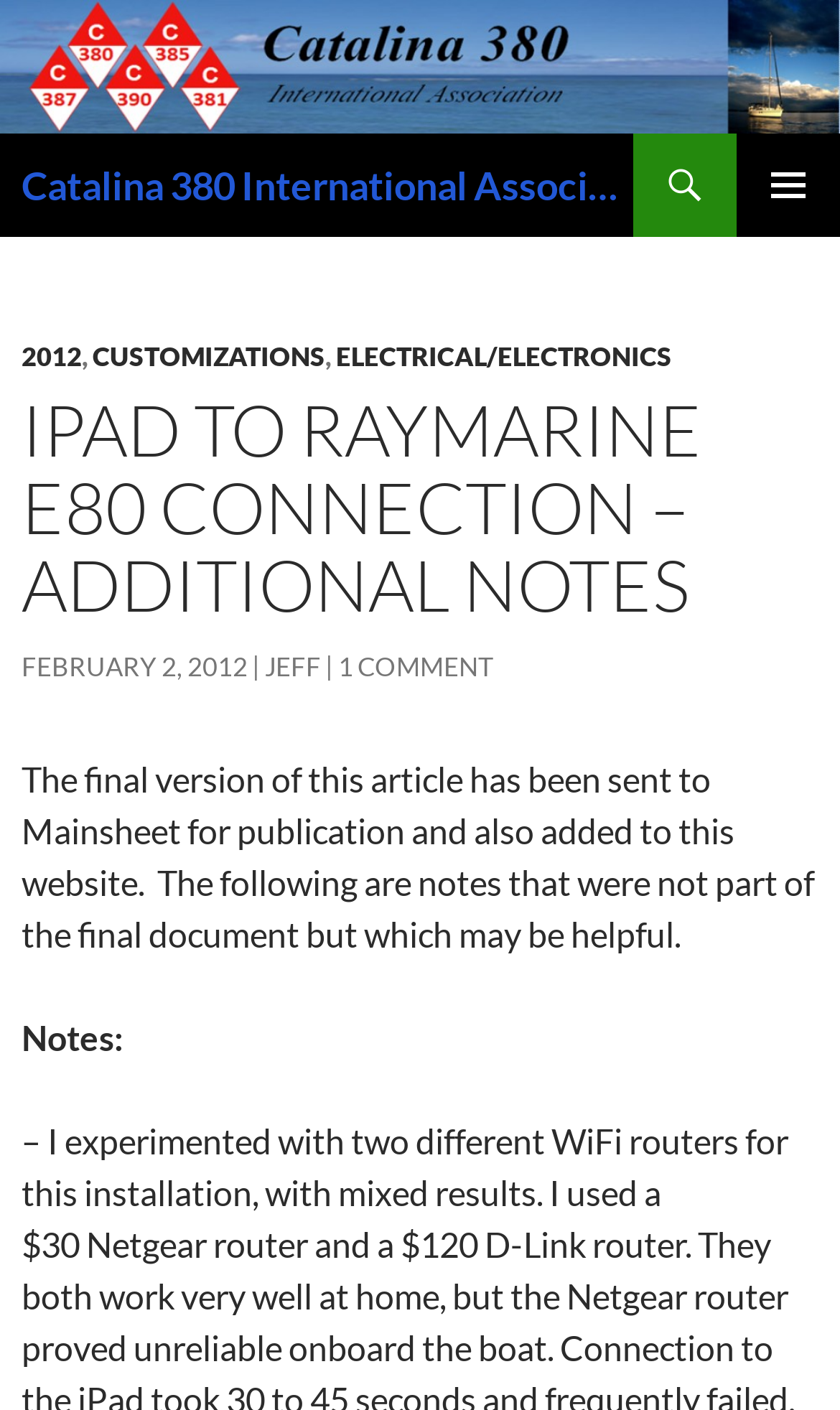Predict the bounding box of the UI element that fits this description: "February 2, 2012".

[0.026, 0.462, 0.295, 0.485]